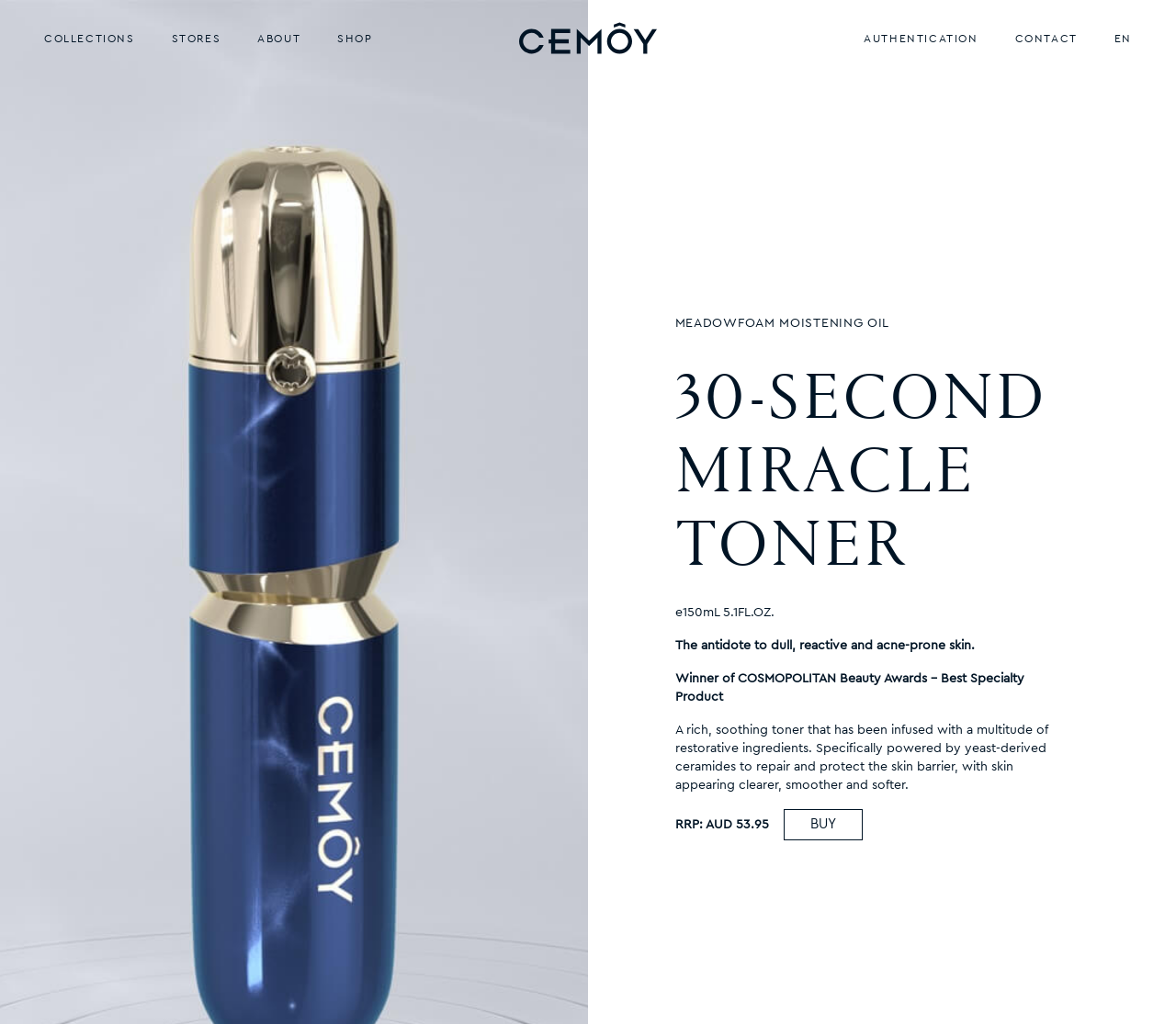Use a single word or phrase to answer the question: What is the language of the webpage?

English